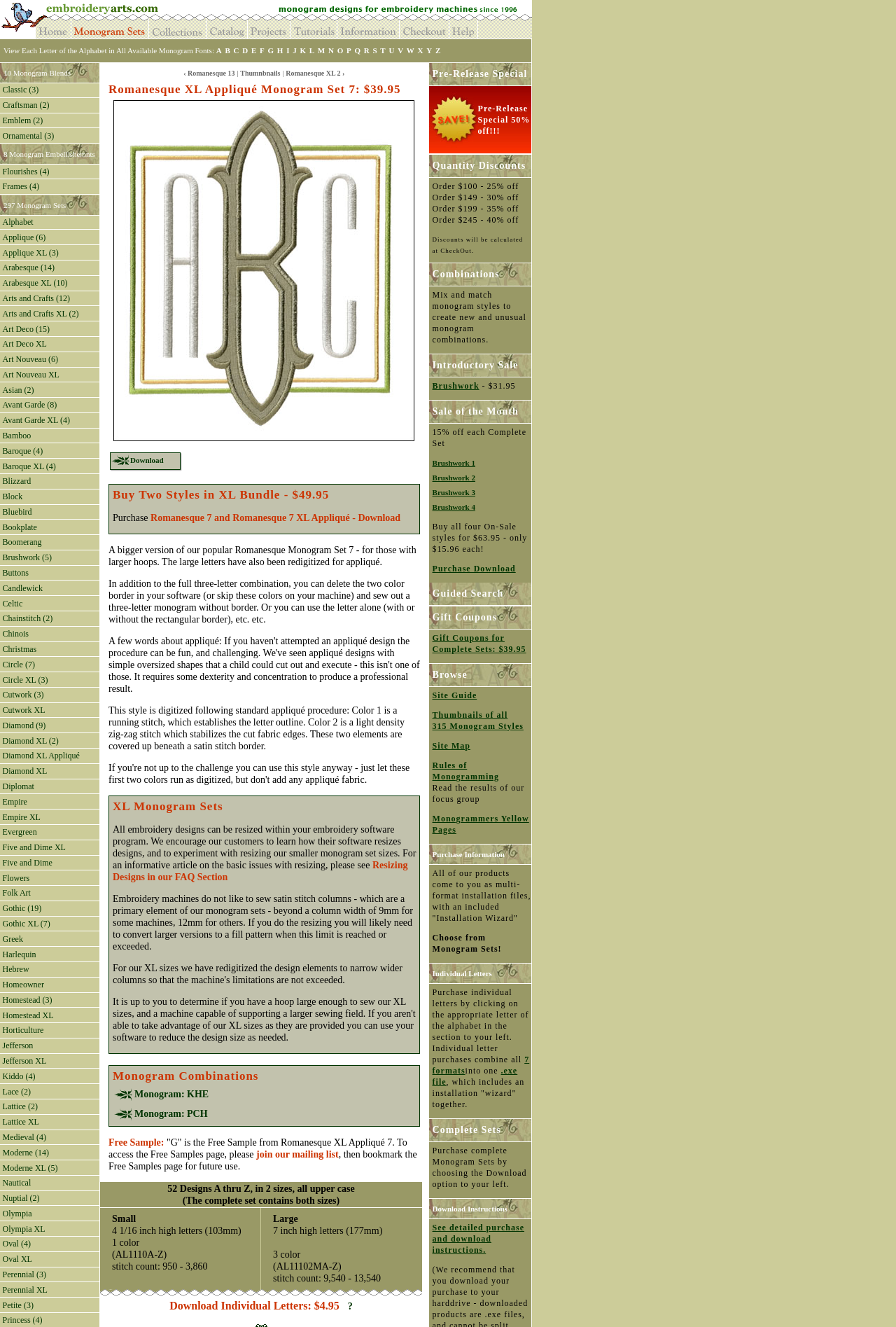Elaborate on the webpage's design and content in a detailed caption.

The webpage is about Embroidery Arts, specializing in designs for computerized embroidery machines since 1996. At the top, there is a row of 15 identical images of "Embroidery Arts Monograms" with a width of about 4% of the screen each, spaced evenly apart. Below this row, there is a navigation menu with 10 links: "EmbroideryArts", "Monogram Styles", "Collections", "EmbroideryArts Catalog", "Projects", "Tutorials", "Information", "Check Out", "Help", and another "Embroidery Arts Monograms" image. Each link has an accompanying image.

Further down, there is a large image that spans the entire width of the screen. Below this image, there is a heading that reads "View Each Letter of the Alphabet in All Available Monogram Fonts:". This is followed by a row of 26 links, one for each letter of the alphabet, allowing users to view each letter in all available monogram fonts.